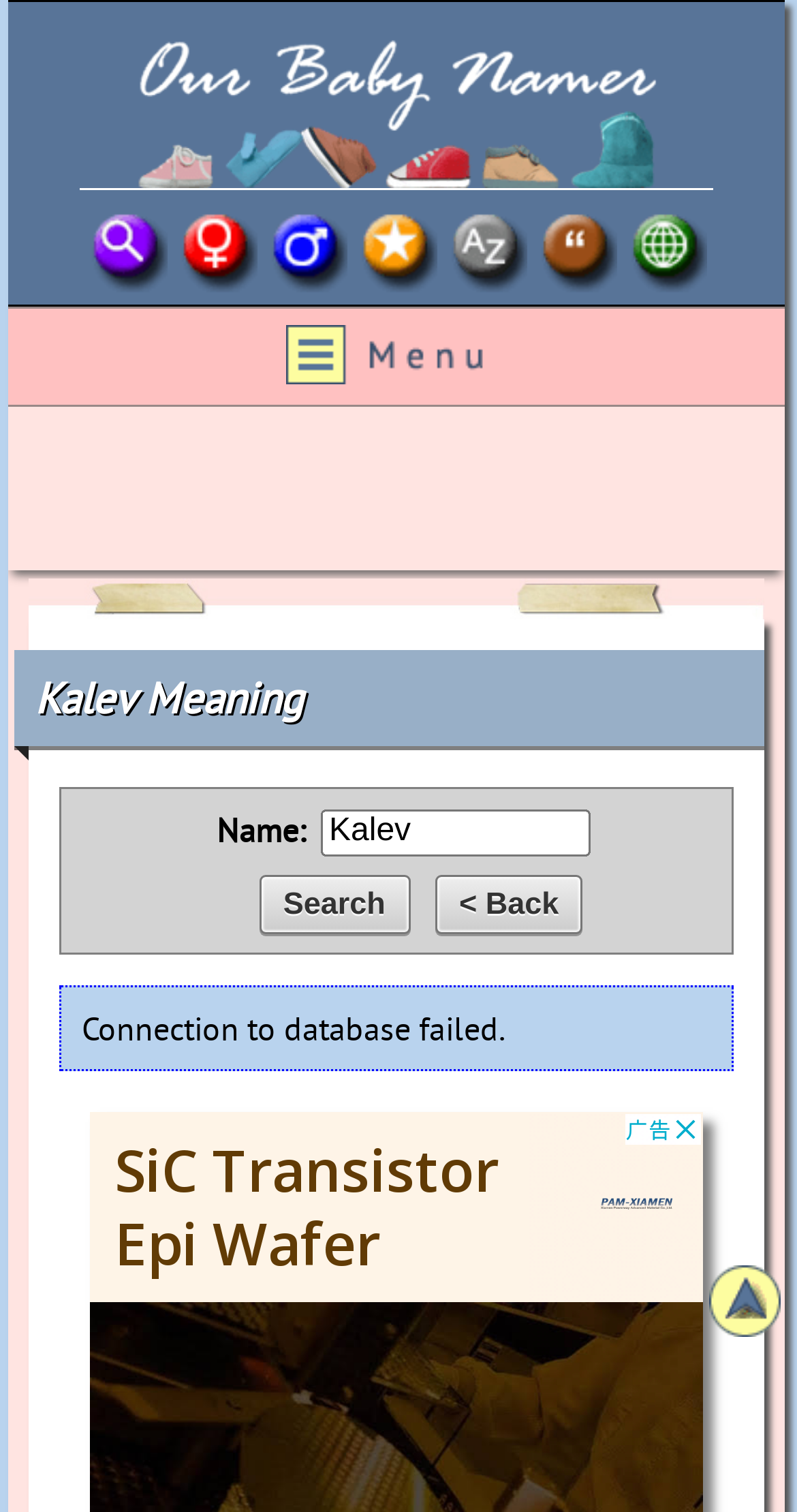Provide a thorough description of the webpage you see.

This webpage is about the meaning of the name "Kalev". At the top, there is a logo on the left side, accompanied by a search bar and several links to different categories of names, including "Girl Names", "Boy Names", and "2019 Most Popular Names". These links are arranged horizontally across the top of the page.

Below the search bar, there is a heading that reads "Kalev Meaning". Underneath this heading, there is a section with a label "Name:" followed by a text box where users can input a name. To the right of the text box, there are two buttons: "Search" and "< Back".

On the right side of the page, there is a column of links, including "Super Search", "Search By Letter", "Search By Name", and "Search By Origin". Each of these links has a small icon next to it.

At the bottom of the page, there is an error message that reads "Connection to database failed." Above this message, there is a large advertisement iframe.

Throughout the page, there are several images, including the logo, icons next to the links, and a background image that spans the width of the page.